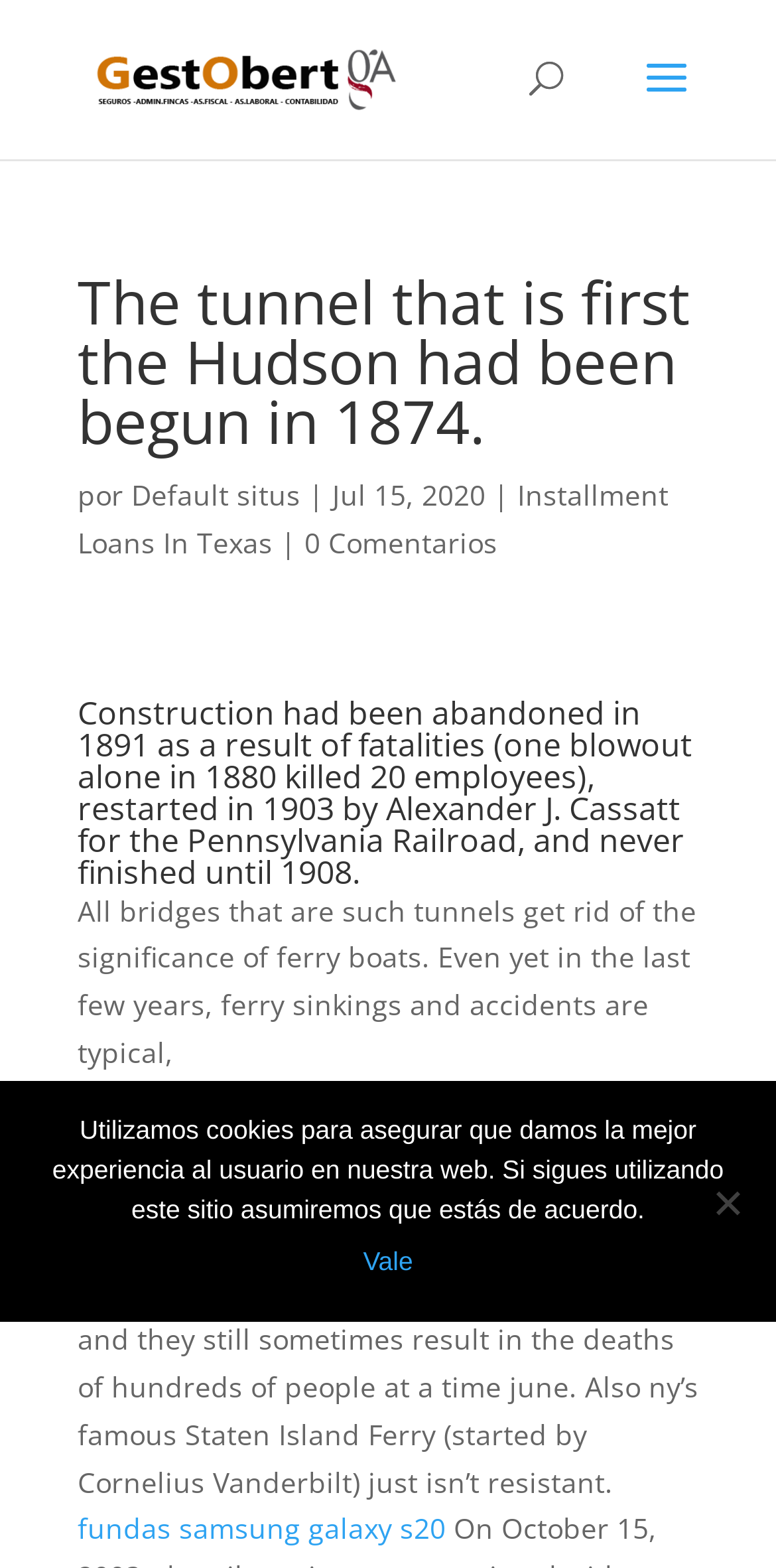Generate a detailed explanation of the webpage's features and information.

The webpage appears to be an article or blog post about the history of the Hudson tunnel. At the top, there is a link to "Gestobert" accompanied by an image, also labeled "Gestobert". Below this, there is a search bar that spans about half of the page width. 

The main content of the page is divided into sections, with headings and paragraphs of text. The first heading reads "The tunnel that is first the Hudson had been begun in 1874." and is followed by a brief paragraph. Below this, there are links to "Default situs" and "Installment Loans In Texas", as well as some static text including a date, "Jul 15, 2020". 

The next section has a heading that describes the construction of the tunnel, including the years it was abandoned and restarted. This is followed by a paragraph of text that discusses the significance of tunnels and bridges in eliminating the need for ferry boats. 

Below this, there is a table with a single row and cell, containing a link to "www.speedyloan.net/installment-loans-tx". The text surrounding this link mentions the Staten Island Ferry. 

The final sections of the page include more paragraphs of text, discussing the risks and accidents associated with ferry boats, and the Staten Island Ferry in particular. There is also a link to "fundas samsung galaxy s20" at the very bottom of the page. 

In the bottom center of the page, there is a dialog box labeled "Cookie Notice" that informs users about the use of cookies on the website. It includes a link to "Vale" (which means "Accept" in Spanish) and a "No" button.